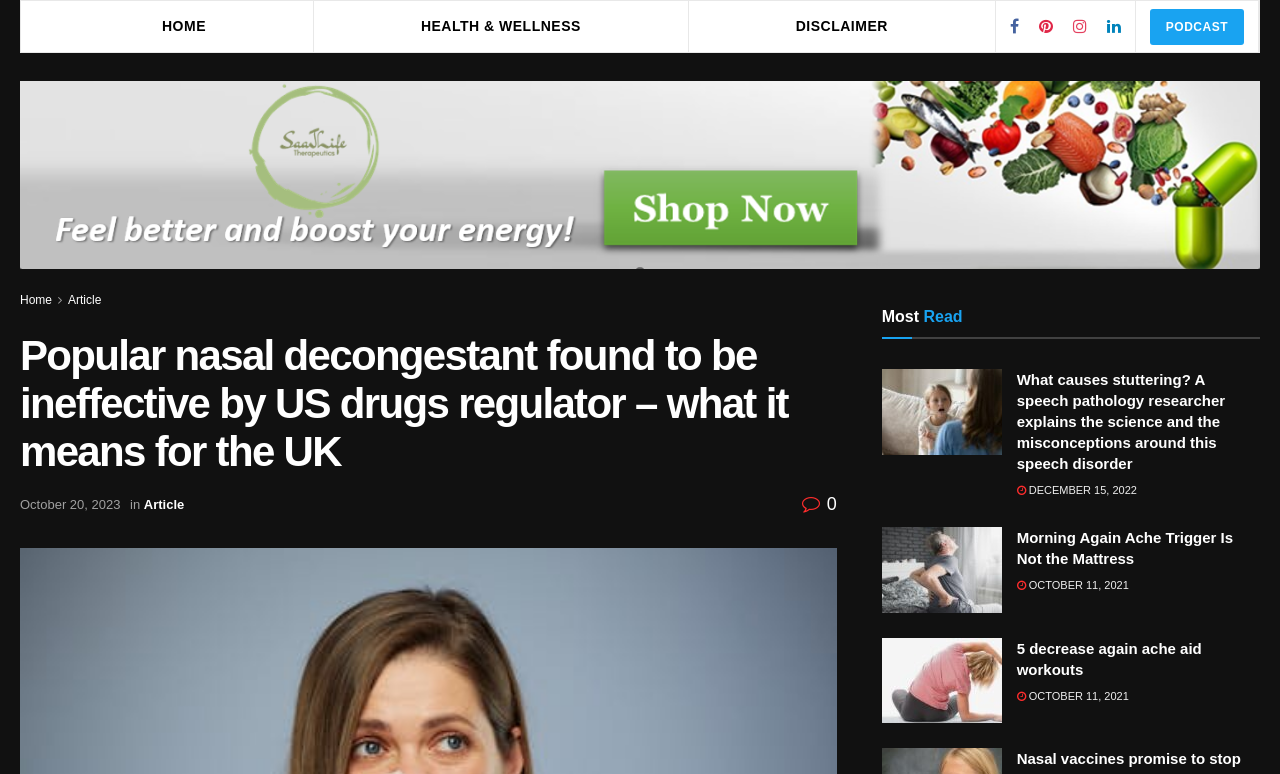How many articles are listed in the 'Most Read' section?
Based on the image, provide a one-word or brief-phrase response.

3